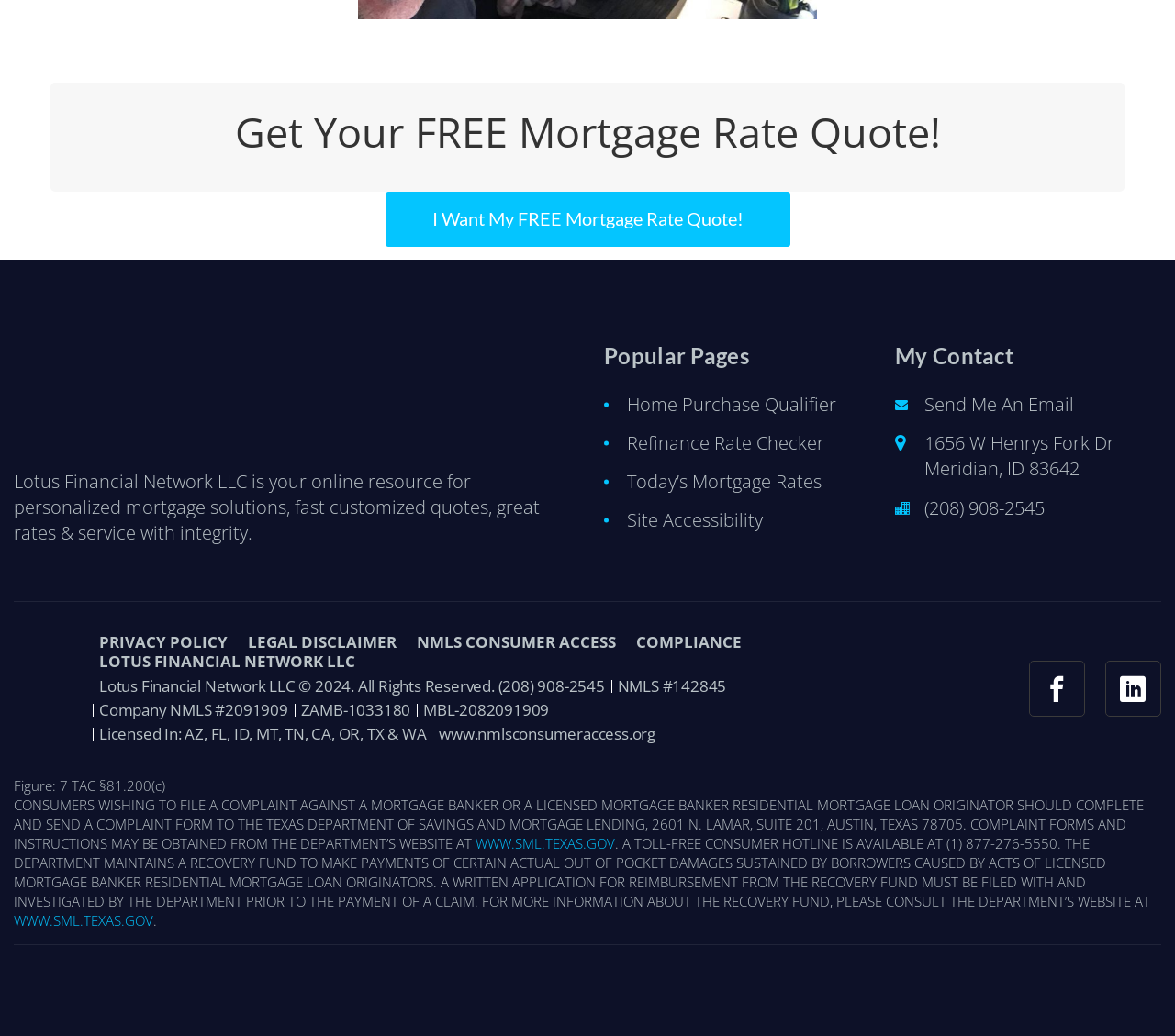Provide a brief response to the question below using a single word or phrase: 
What is the company name?

Lotus Financial Network LLC